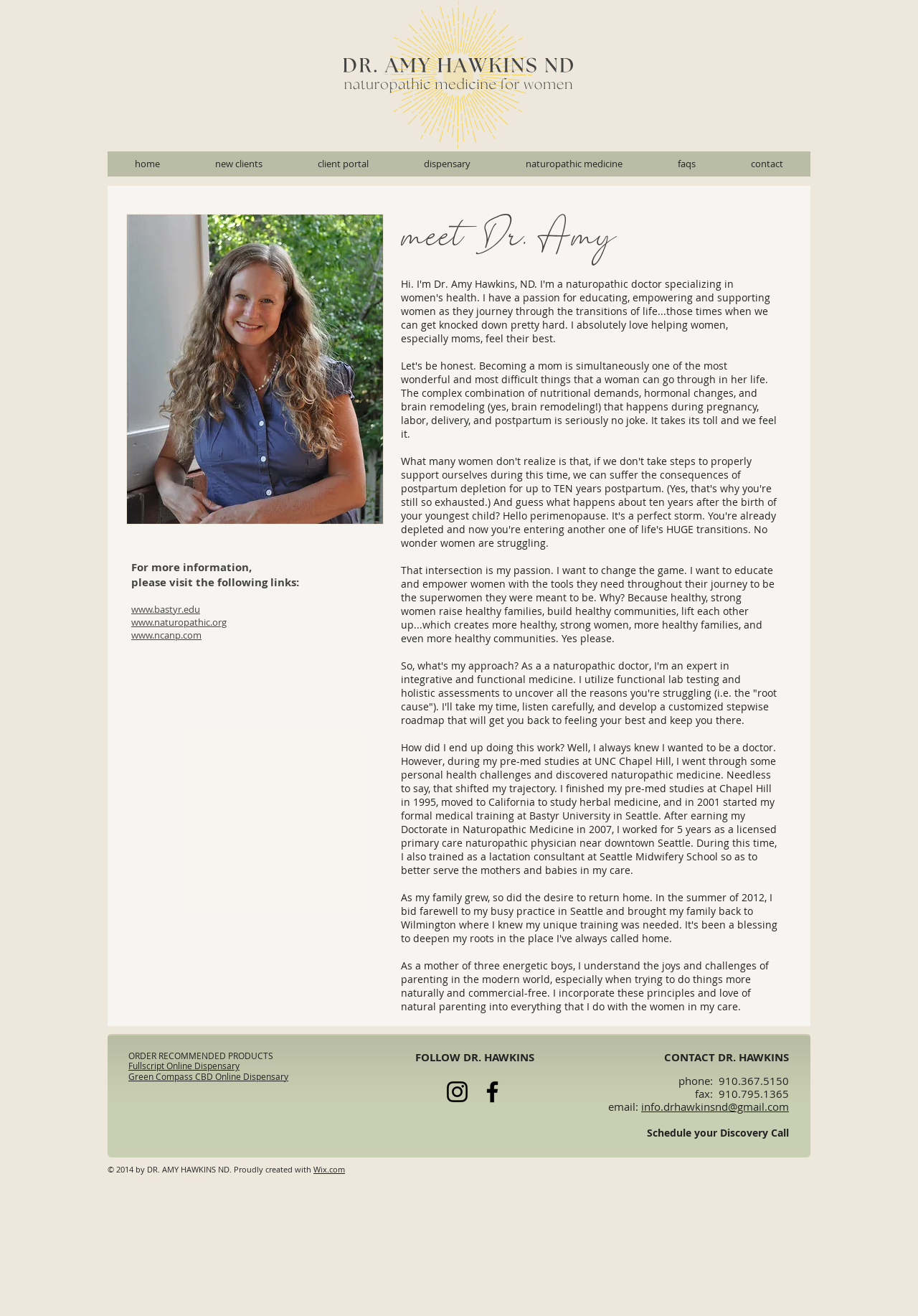What is the purpose of the links 'www.bastyr.edu', 'www.naturopathic.org', and 'www.ncanp.com'?
Based on the visual information, provide a detailed and comprehensive answer.

These links are provided under the text 'For more information, please visit the following links:', suggesting that they are meant to provide additional information or resources to the user.